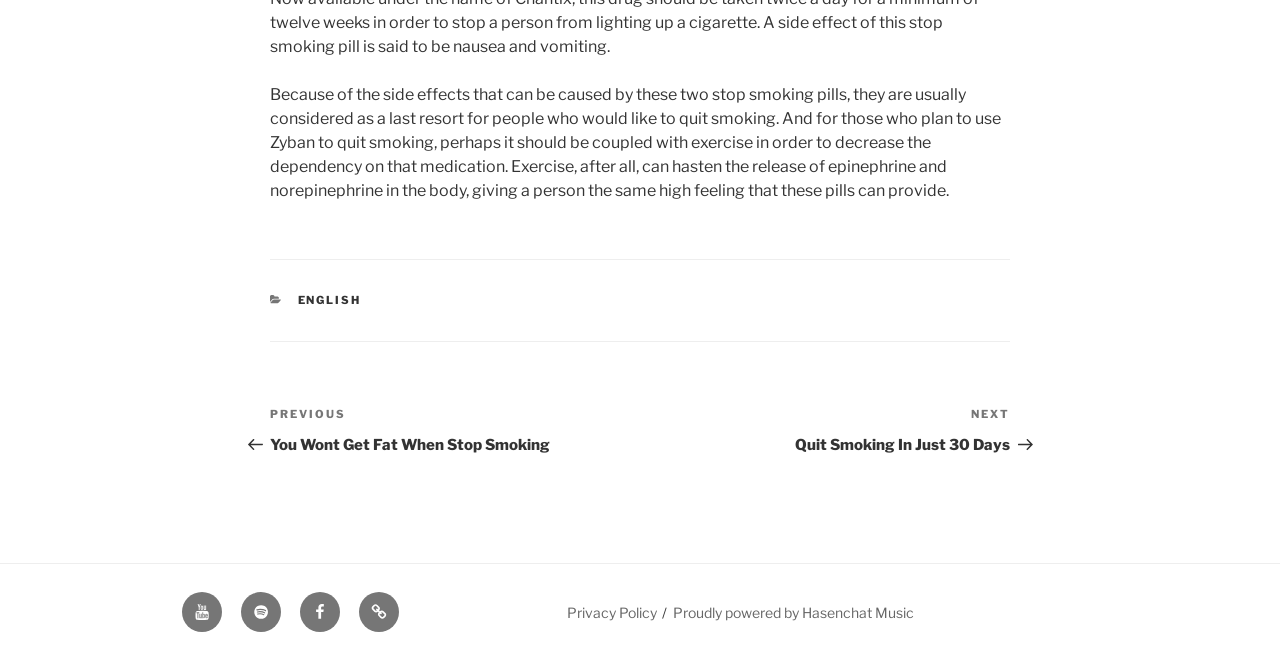Locate the bounding box coordinates of the element you need to click to accomplish the task described by this instruction: "Go to Youtube".

[0.142, 0.896, 0.173, 0.956]